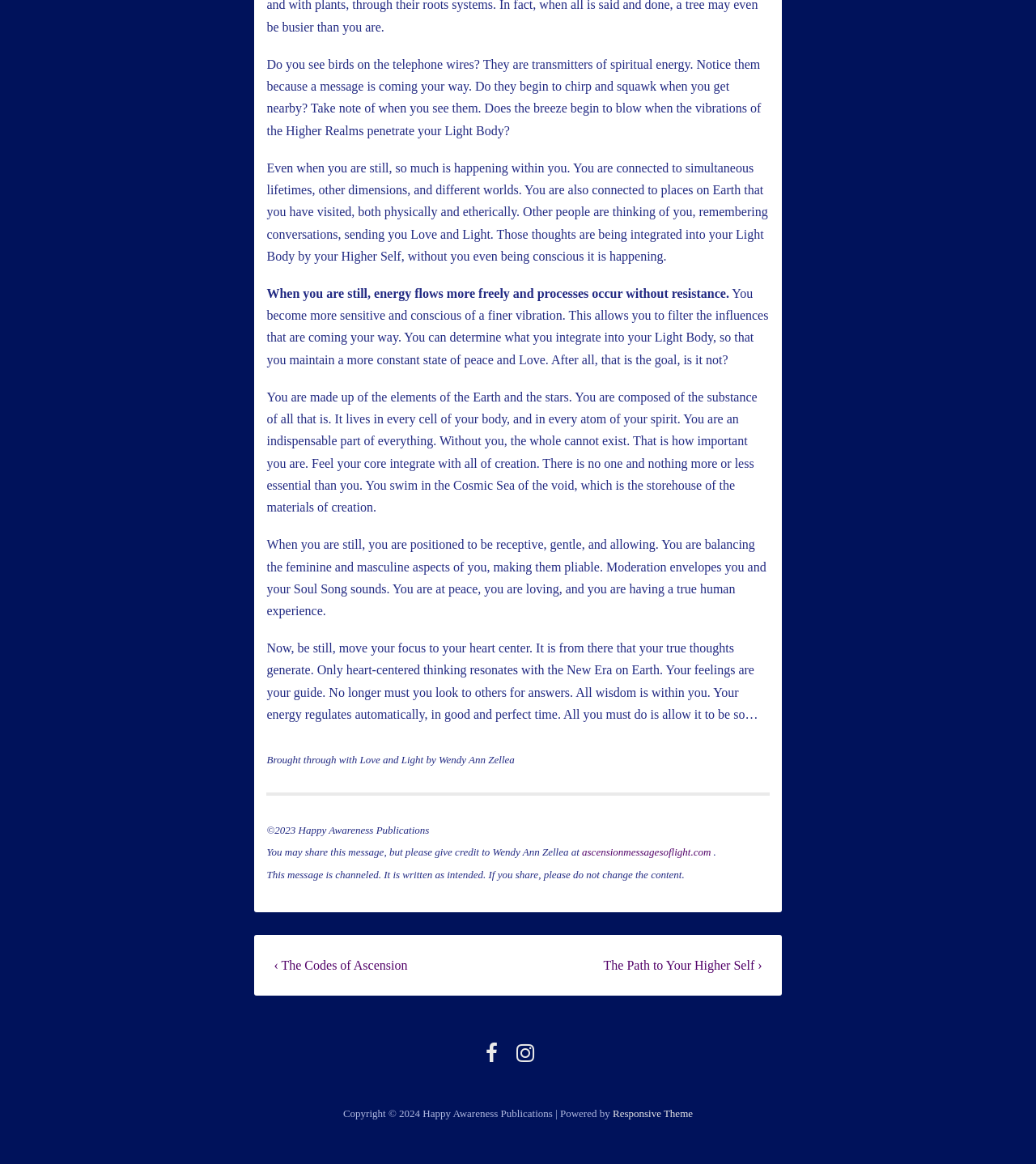Answer succinctly with a single word or phrase:
What is the purpose of being still?

To be receptive and gentle